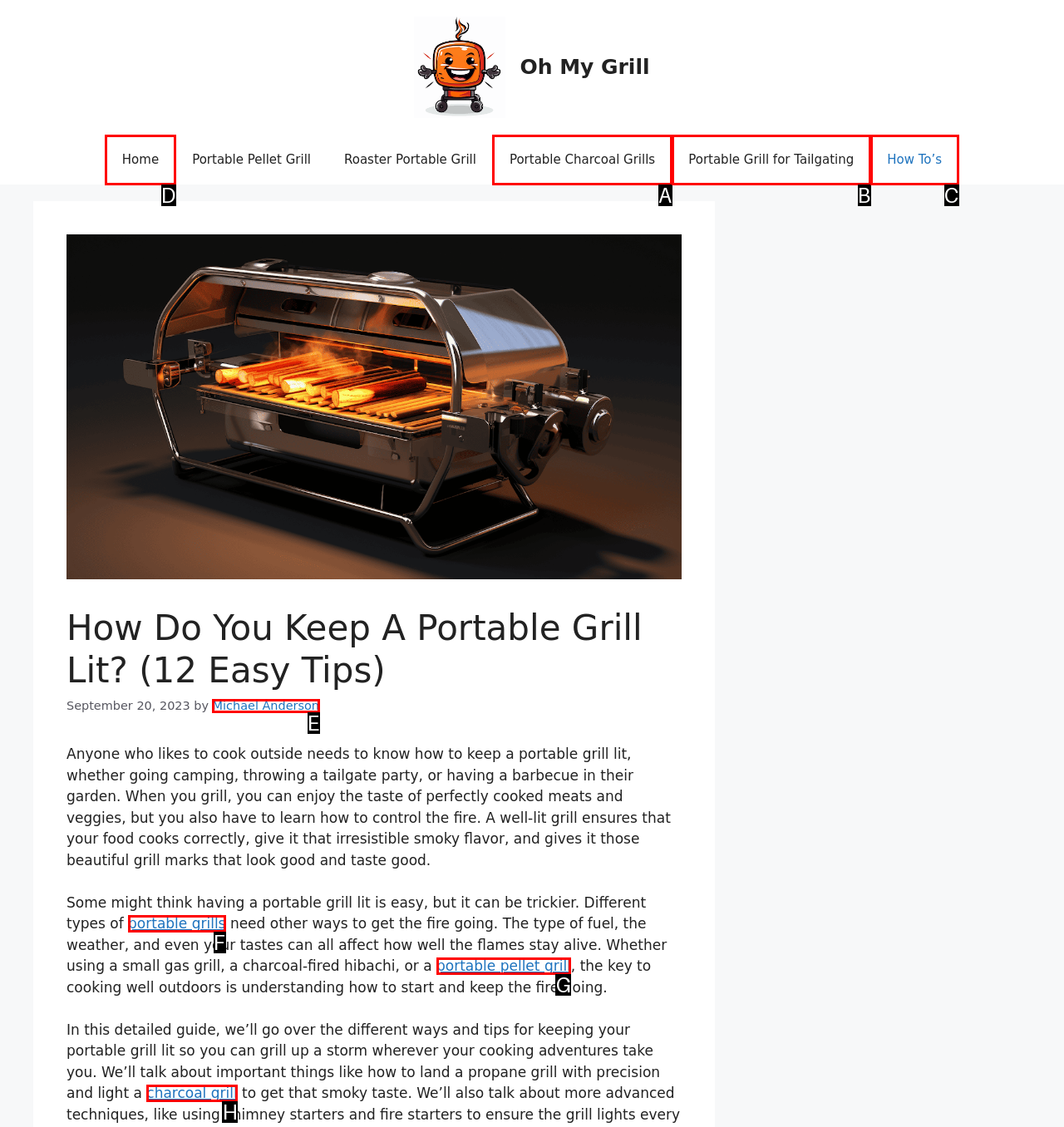To complete the instruction: Click on the 'Home' link, which HTML element should be clicked?
Respond with the option's letter from the provided choices.

D